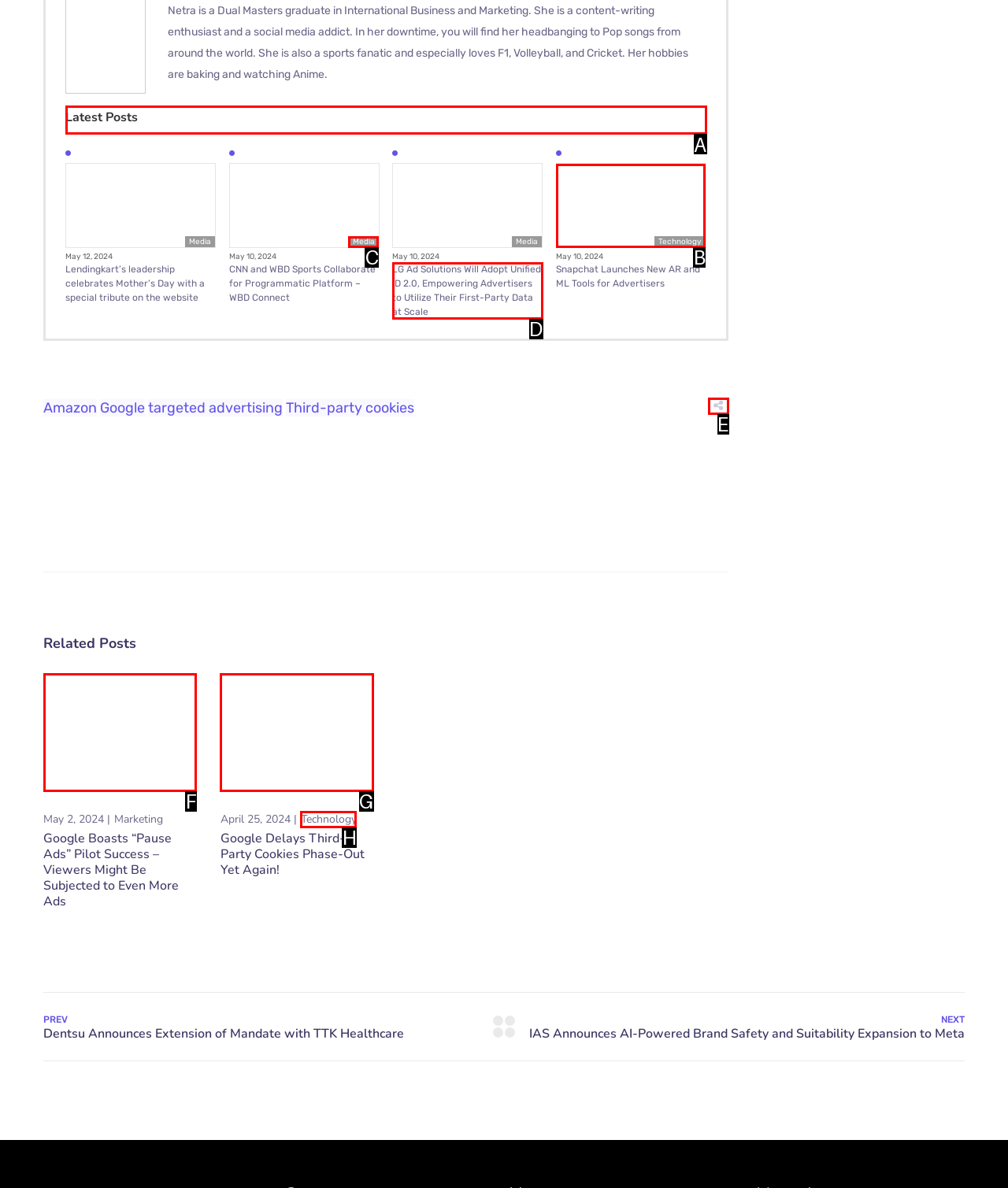Identify the correct UI element to click for this instruction: View the 'Latest Posts' section
Respond with the appropriate option's letter from the provided choices directly.

A